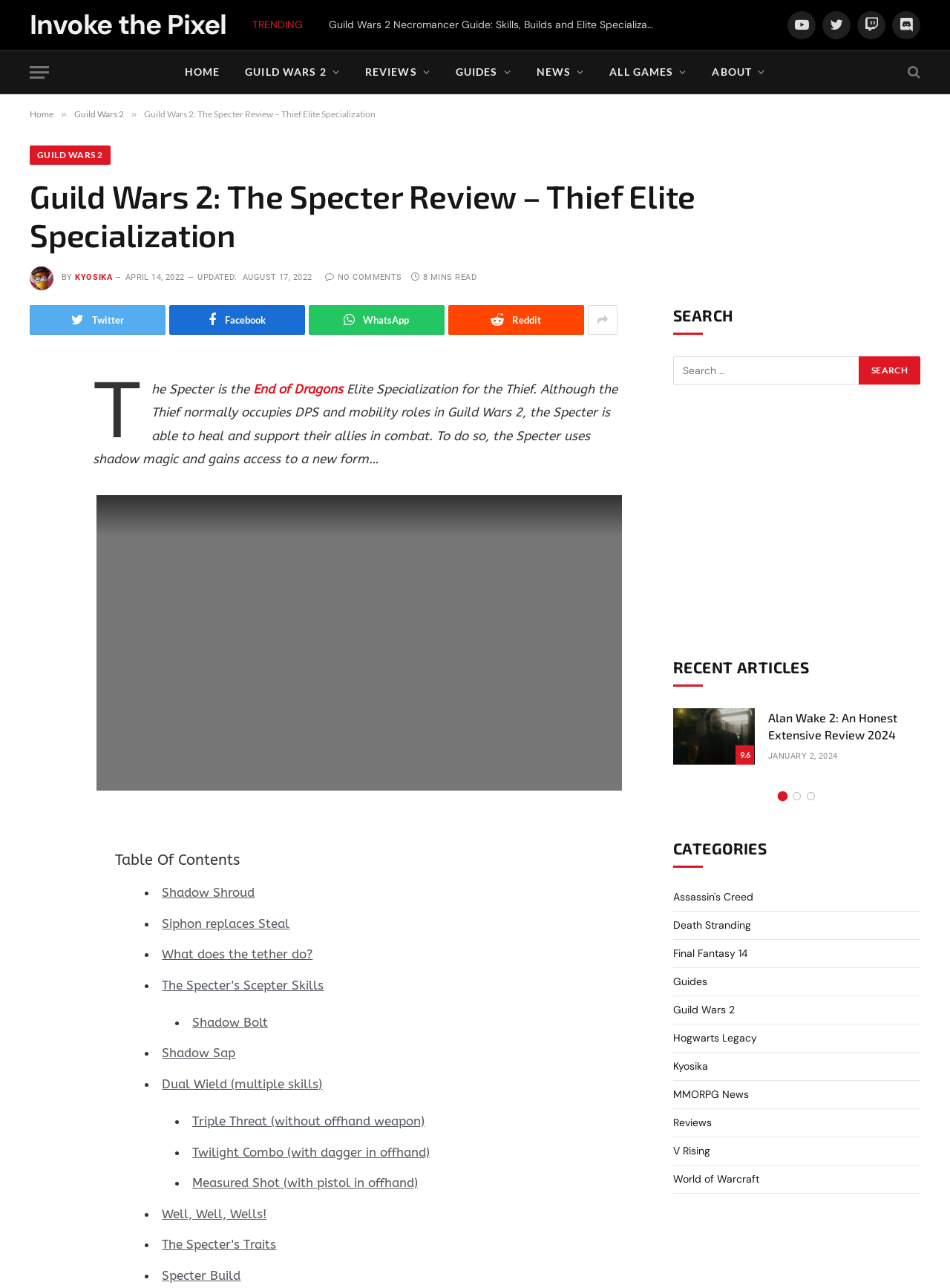Determine the bounding box coordinates of the clickable region to execute the instruction: "Click on the 'Guild Wars 2' link". The coordinates should be four float numbers between 0 and 1, denoted as [left, top, right, bottom].

[0.078, 0.084, 0.13, 0.093]